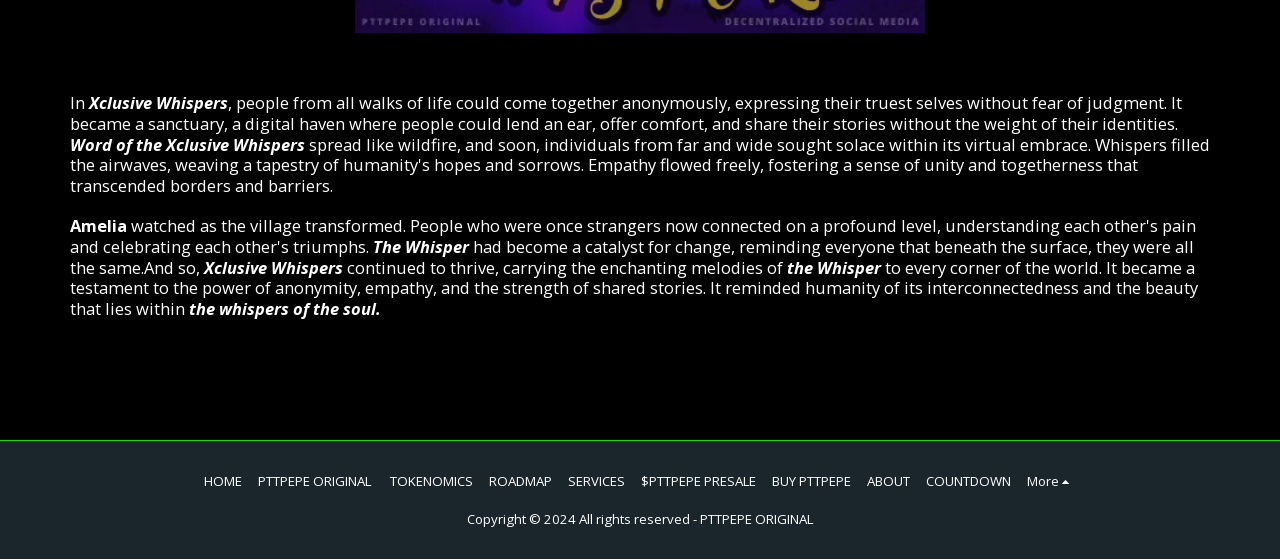Look at the image and write a detailed answer to the question: 
What is the name of the token mentioned on the webpage?

I found the token name 'PTTPEPE' mentioned in several links, including 'PTTPEPE ORIGINAL' and 'BUY PTTPEPE'.